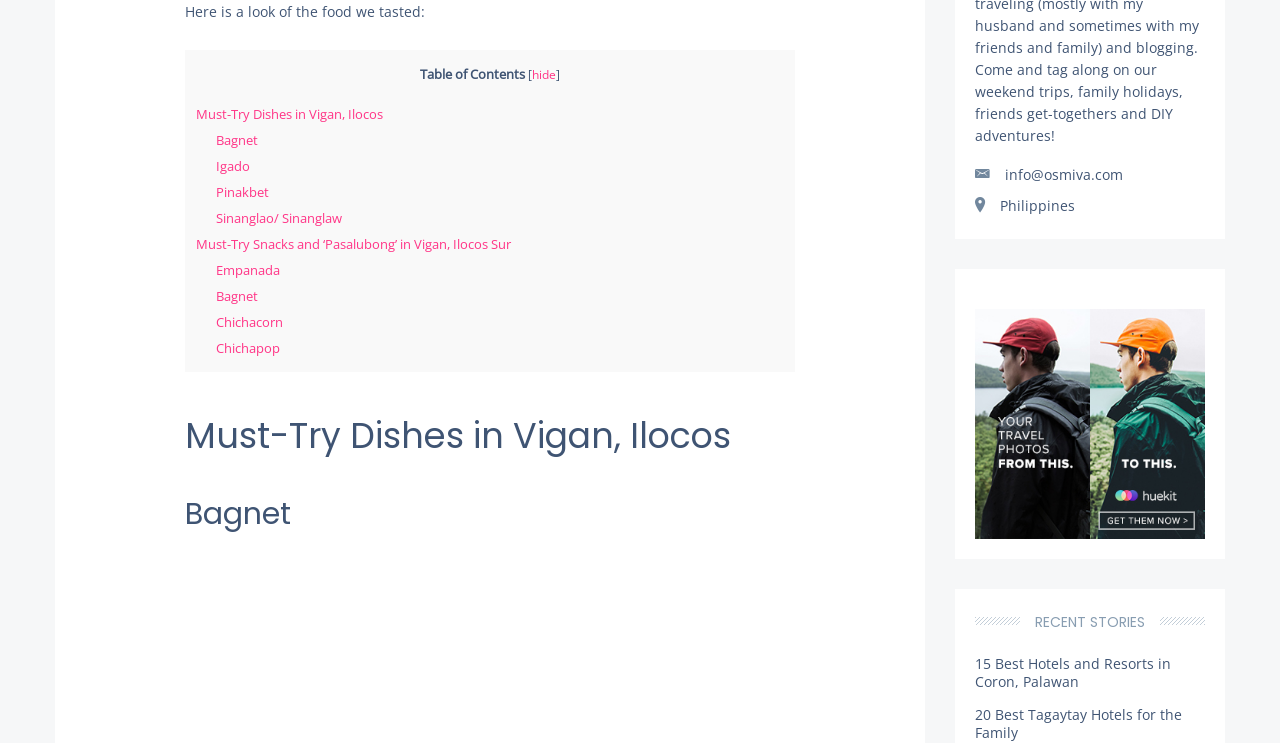Please identify the coordinates of the bounding box for the clickable region that will accomplish this instruction: "Click on 'hide'".

[0.416, 0.089, 0.434, 0.112]